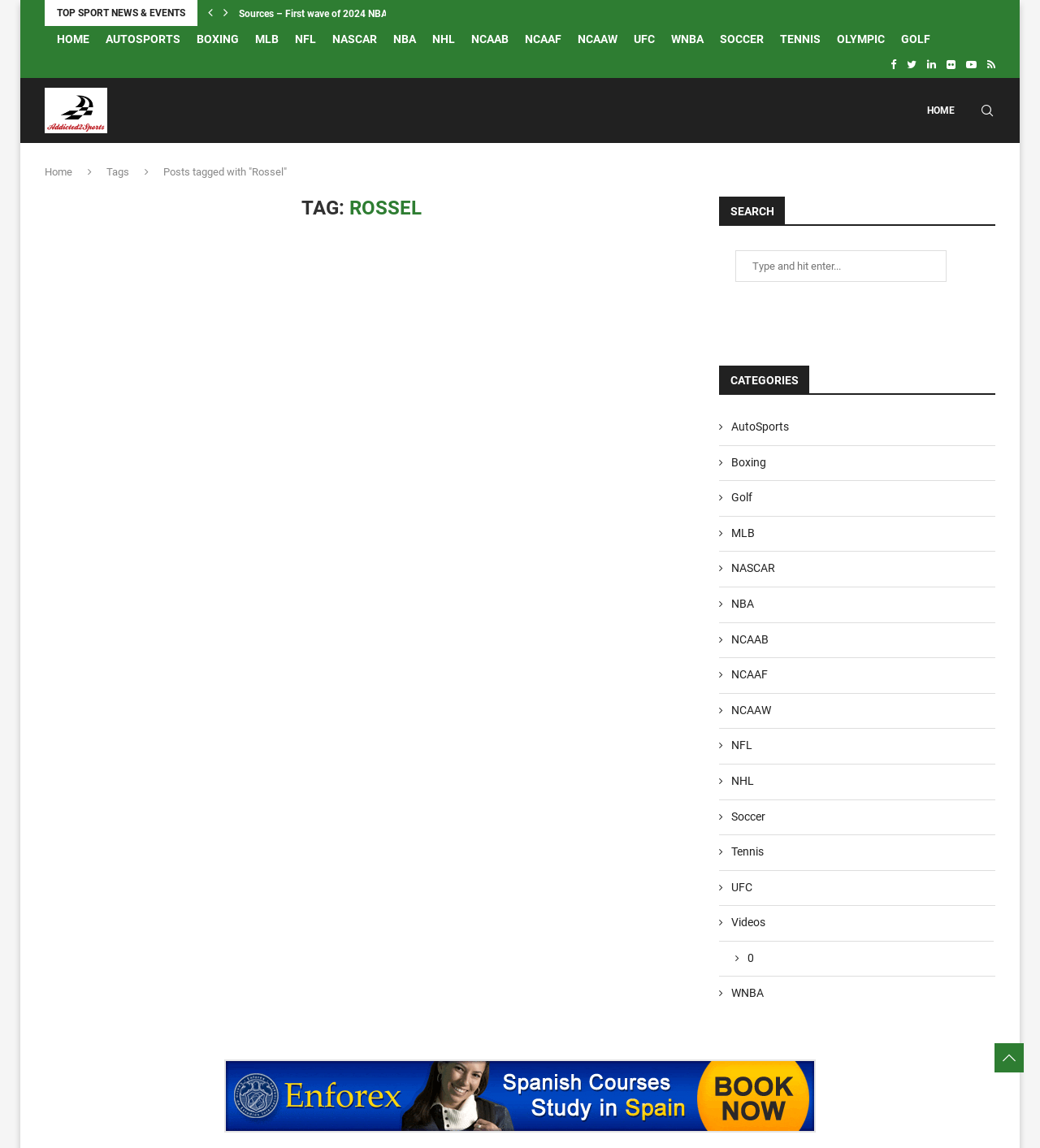Indicate the bounding box coordinates of the element that needs to be clicked to satisfy the following instruction: "Visit the 'Rossel' category". The coordinates should be four float numbers between 0 and 1, i.e., [left, top, right, bottom].

[0.336, 0.171, 0.405, 0.191]